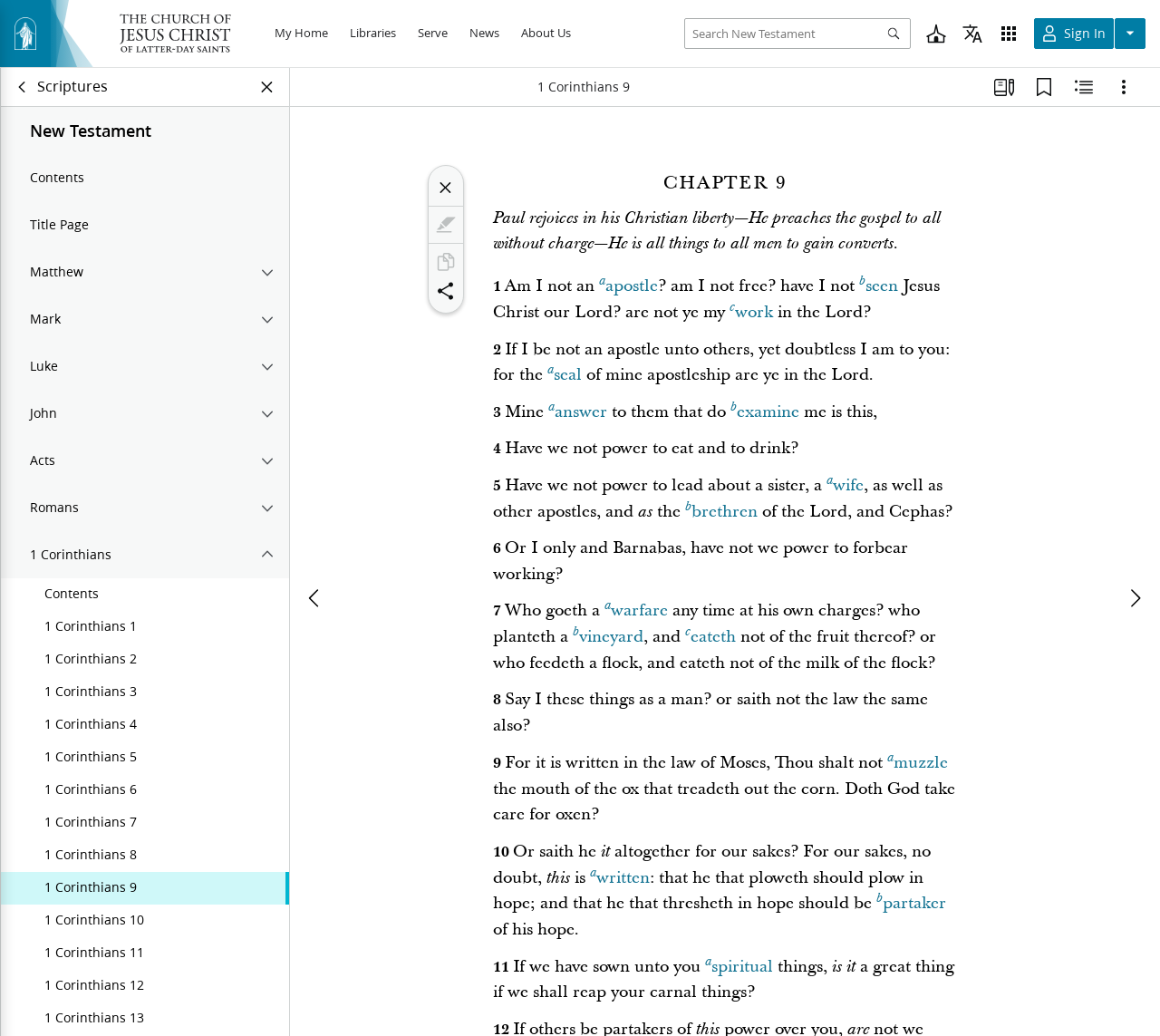Determine the coordinates of the bounding box that should be clicked to complete the instruction: "Sign In". The coordinates should be represented by four float numbers between 0 and 1: [left, top, right, bottom].

[0.891, 0.017, 0.96, 0.047]